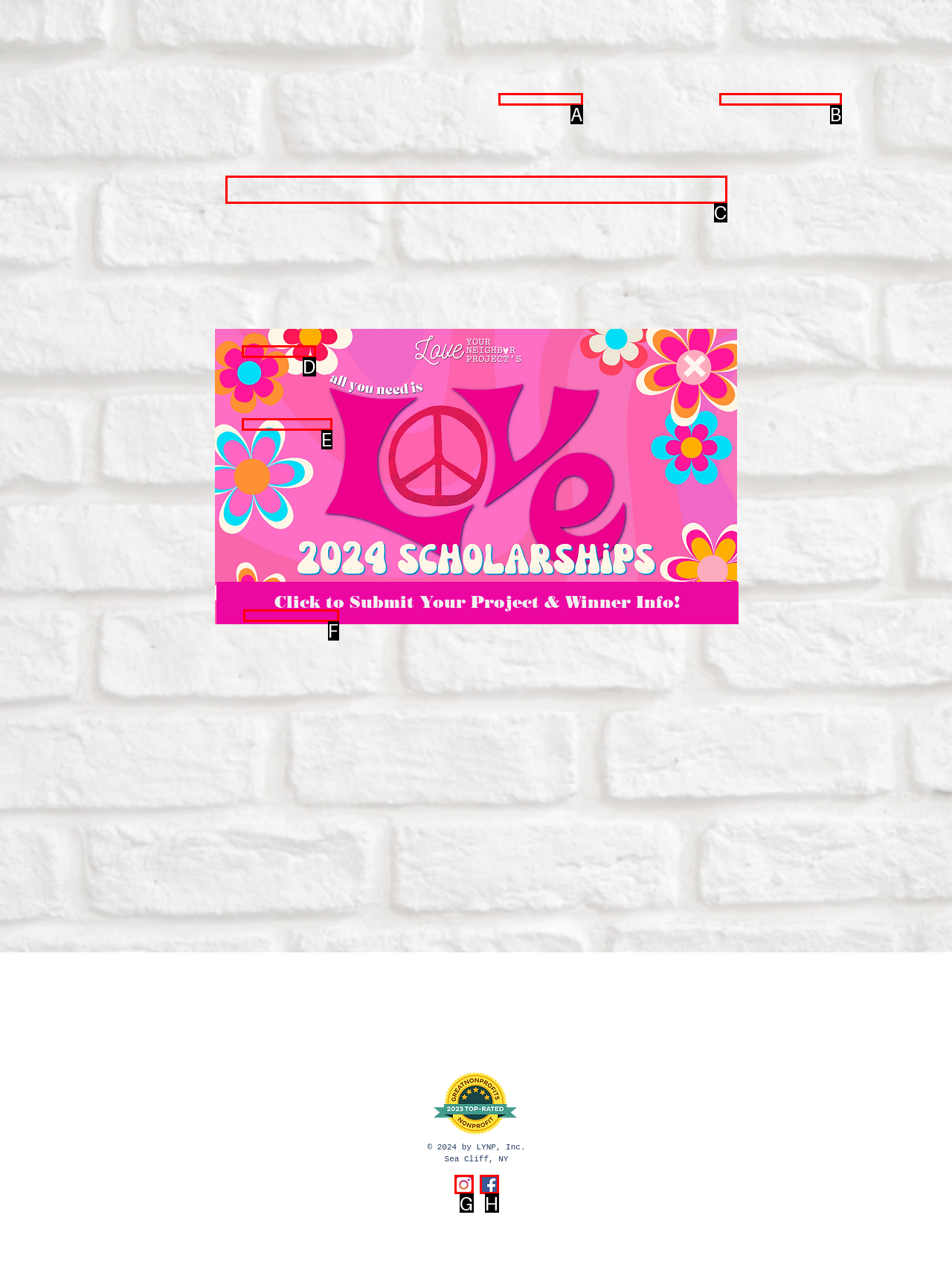Identify which option matches the following description: Click for details
Answer by giving the letter of the correct option directly.

D